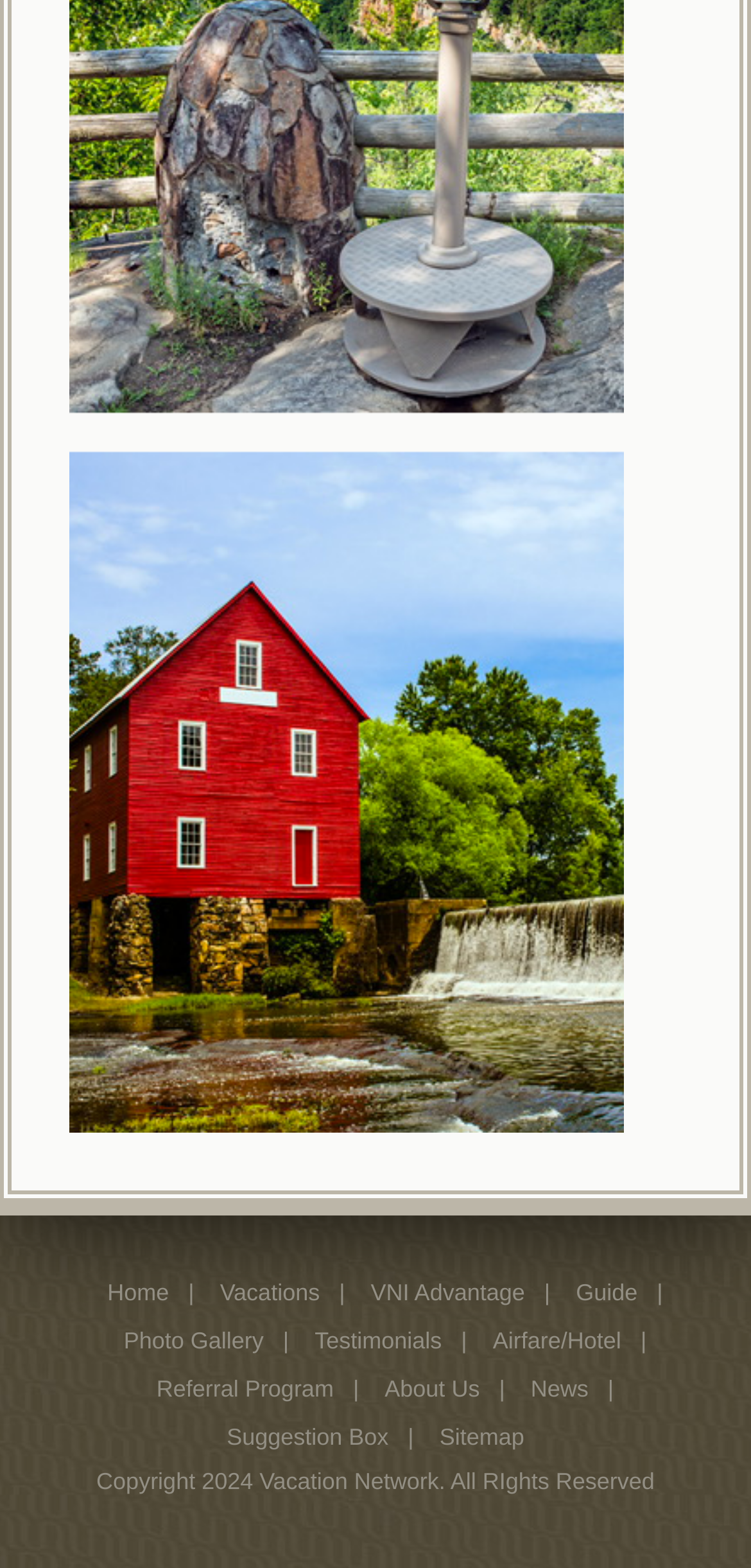Identify the bounding box coordinates for the element that needs to be clicked to fulfill this instruction: "view vacations". Provide the coordinates in the format of four float numbers between 0 and 1: [left, top, right, bottom].

[0.293, 0.815, 0.426, 0.833]